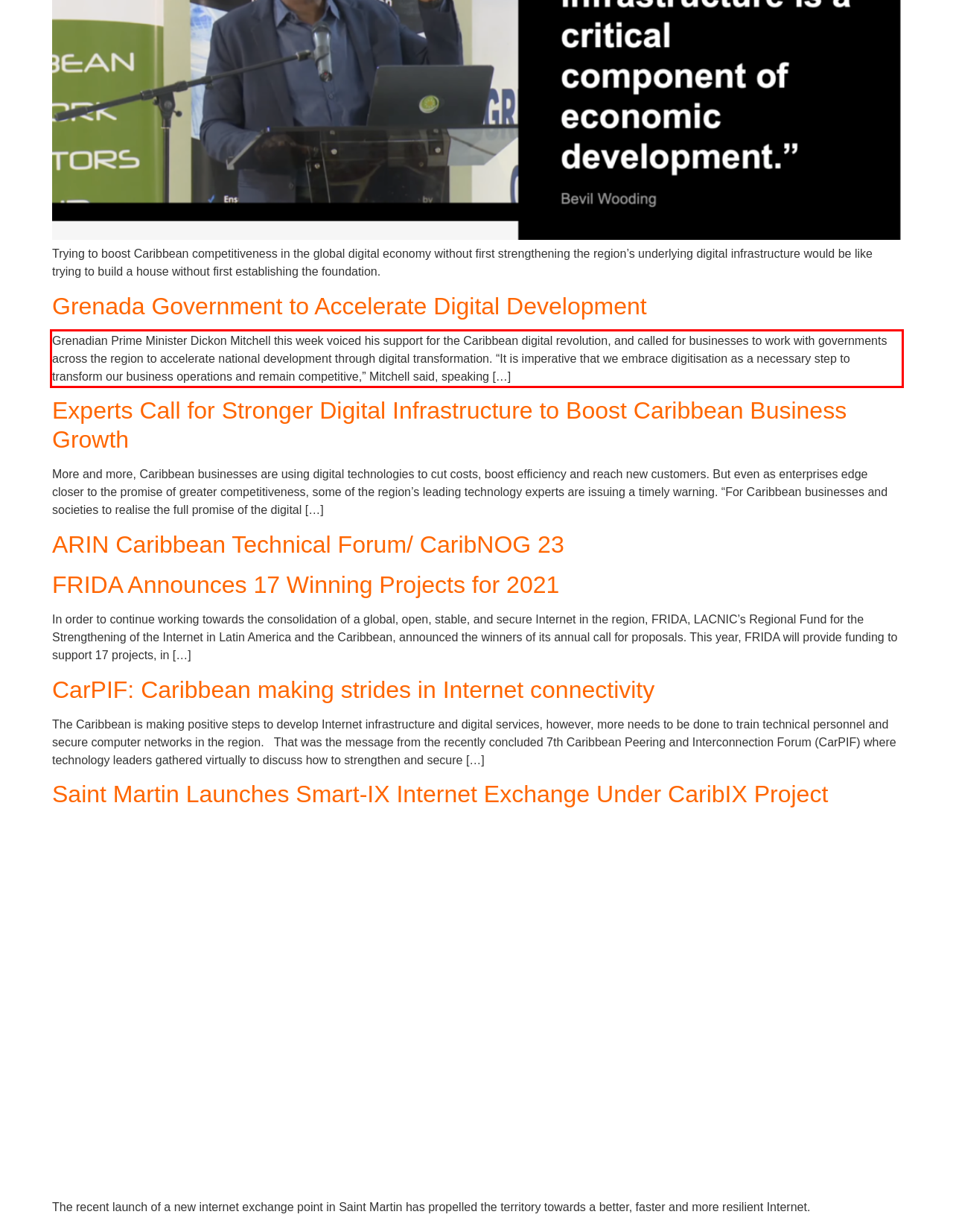From the screenshot of the webpage, locate the red bounding box and extract the text contained within that area.

Grenadian Prime Minister Dickon Mitchell this week voiced his support for the Caribbean digital revolution, and called for businesses to work with governments across the region to accelerate national development through digital transformation. “It is imperative that we embrace digitisation as a necessary step to transform our business operations and remain competitive,” Mitchell said, speaking […]